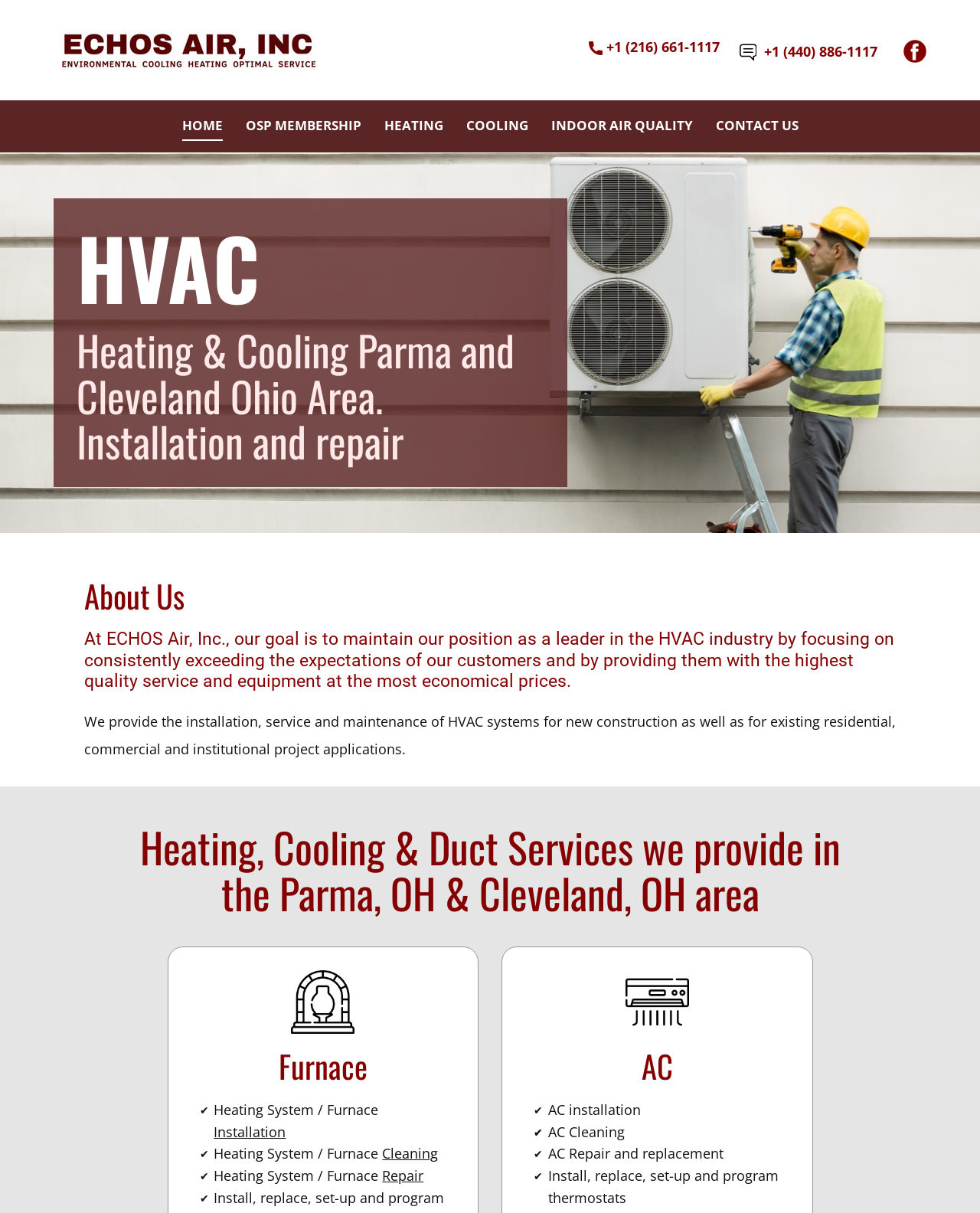Offer a detailed explanation of the webpage layout and contents.

The webpage is about Parma Heating and Air Conditioning, a company that provides heating and air conditioning installation, repair, and maintenance services in Parma, OH, and Cleveland, OH. 

At the top of the page, there are three phone numbers with corresponding images, one on the left and two on the right. Below these phone numbers, there is a navigation menu with links to "Home", "OSP MEMBERSHIP", "HEATING", "COOLING", "INDOOR AIR QUALITY", and "CONTACT US". 

On the left side of the page, there is a list box with a vertical orientation. To the right of the list box, there are three headings that read "CONSISTENTLY", "exceeding expectations", and "30 YEARS". 

Below these headings, there is a section about the company, with a heading "About Us" and a paragraph describing the company's goal and mission. 

Further down the page, there is a section about the services provided by the company, with a heading "Heating, Cooling & Duct Services we provide in the Parma, OH & Cleveland, OH area". This section is divided into two parts, one for heating services and one for cooling services. 

In the heating services section, there are headings for "Furnace" and several bullet points with checkmarks, listing services such as installation, cleaning, and repair of heating systems and furnaces, as well as thermostat installation and programming. 

In the cooling services section, there are headings for "AC" and several bullet points with checkmarks, listing services such as AC installation, cleaning, and repair, as well as thermostat installation and programming. There is also a mention of same-day service.